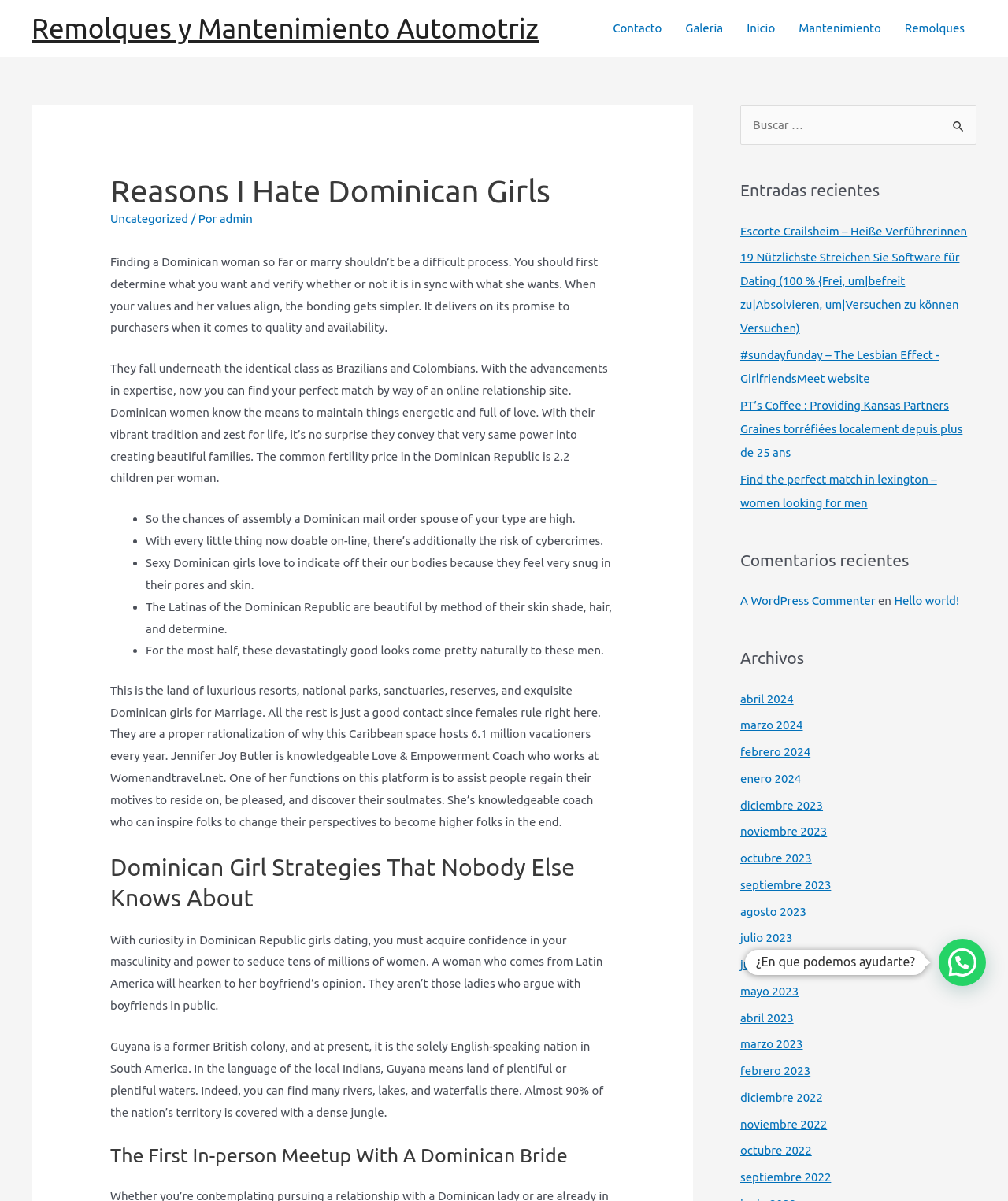Could you indicate the bounding box coordinates of the region to click in order to complete this instruction: "Search for drug rehab information".

None